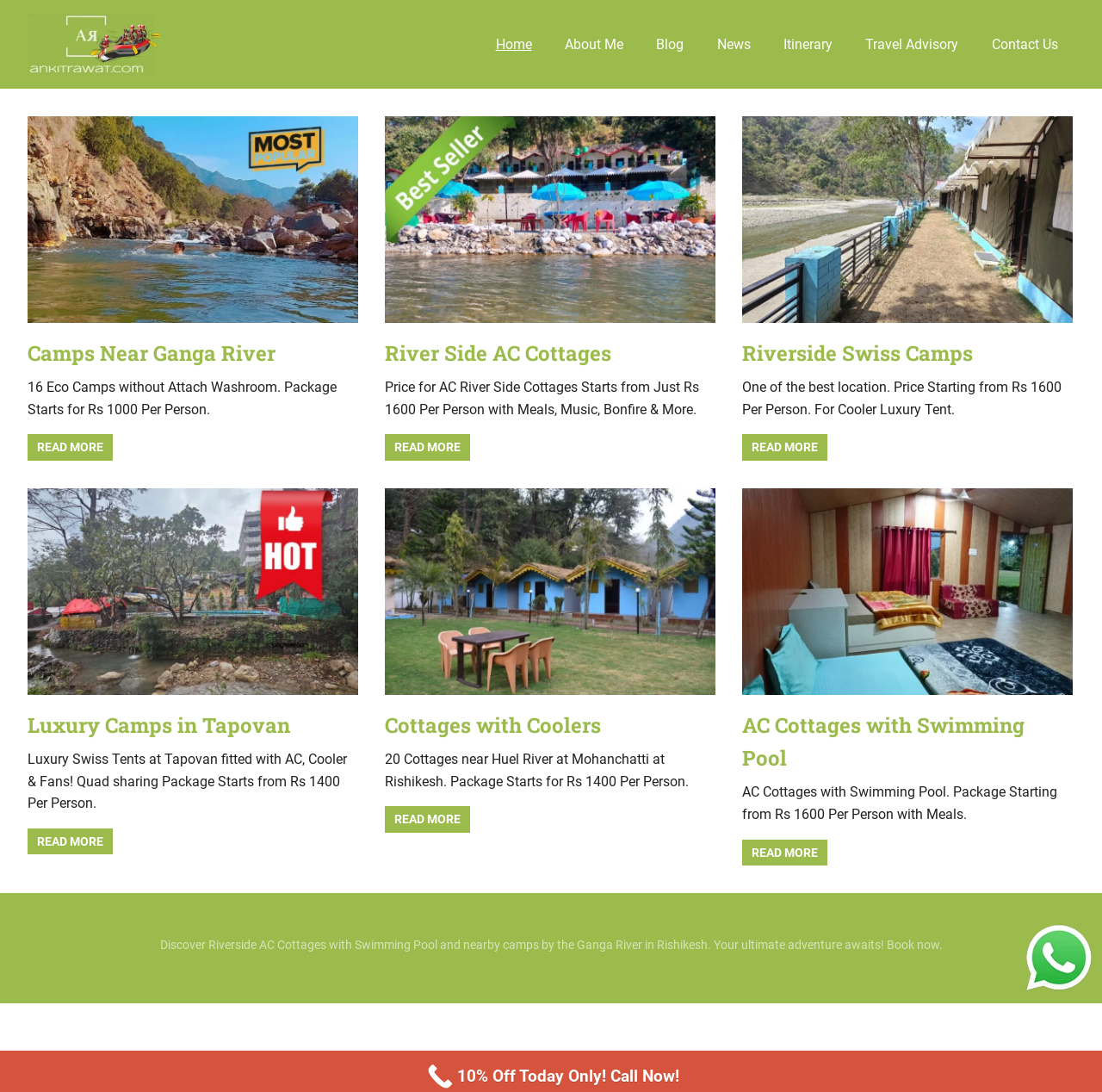Please determine the bounding box of the UI element that matches this description: GPN19. The coordinates should be given as (top-left x, top-left y, bottom-right x, bottom-right y), with all values between 0 and 1.

None